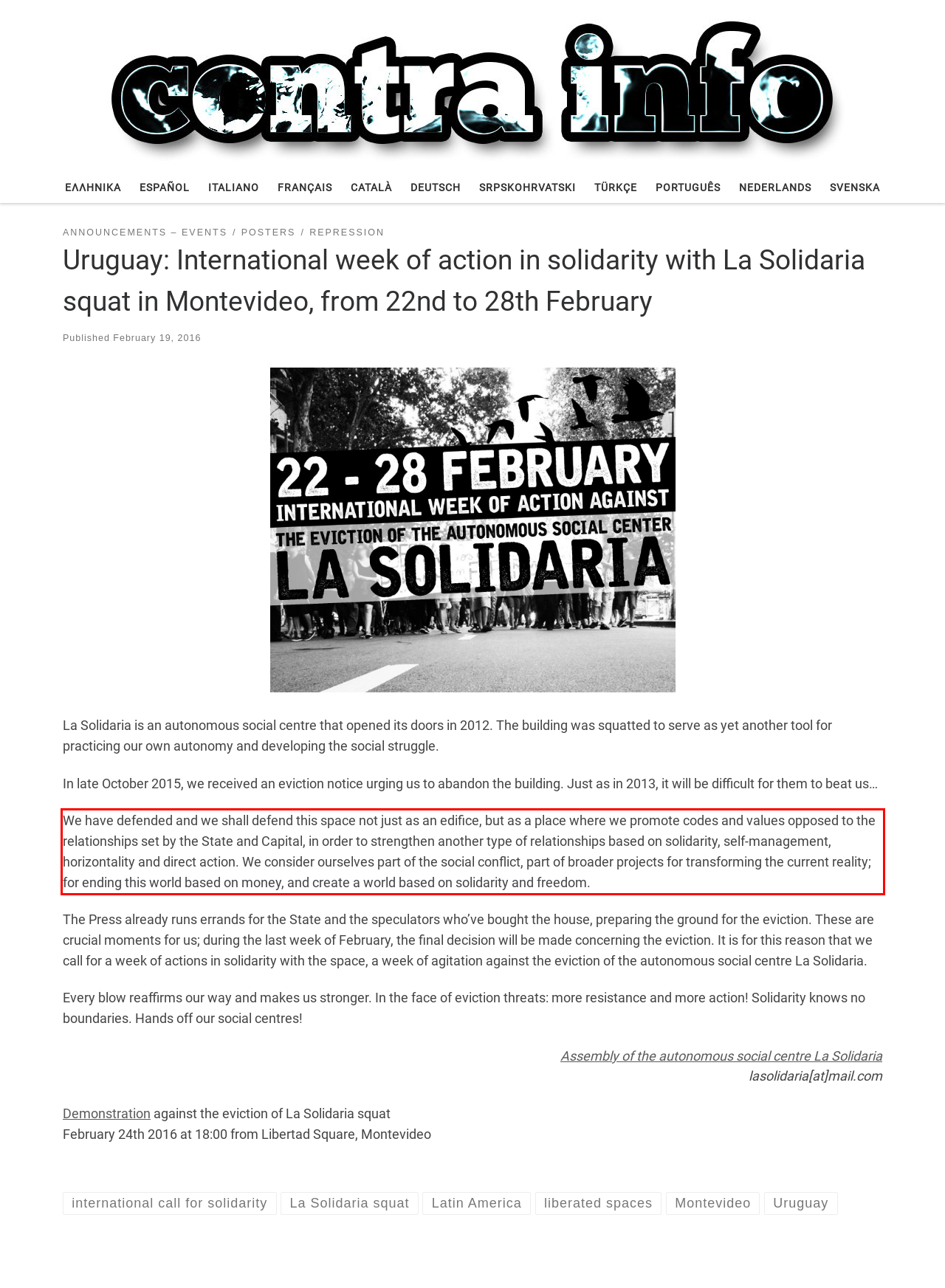Within the provided webpage screenshot, find the red rectangle bounding box and perform OCR to obtain the text content.

We have defended and we shall defend this space not just as an edifice, but as a place where we promote codes and values opposed to the relationships set by the State and Capital, in order to strengthen another type of relationships based on solidarity, self-management, horizontality and direct action. We consider ourselves part of the social conflict, part of broader projects for transforming the current reality; for ending this world based on money, and create a world based on solidarity and freedom.